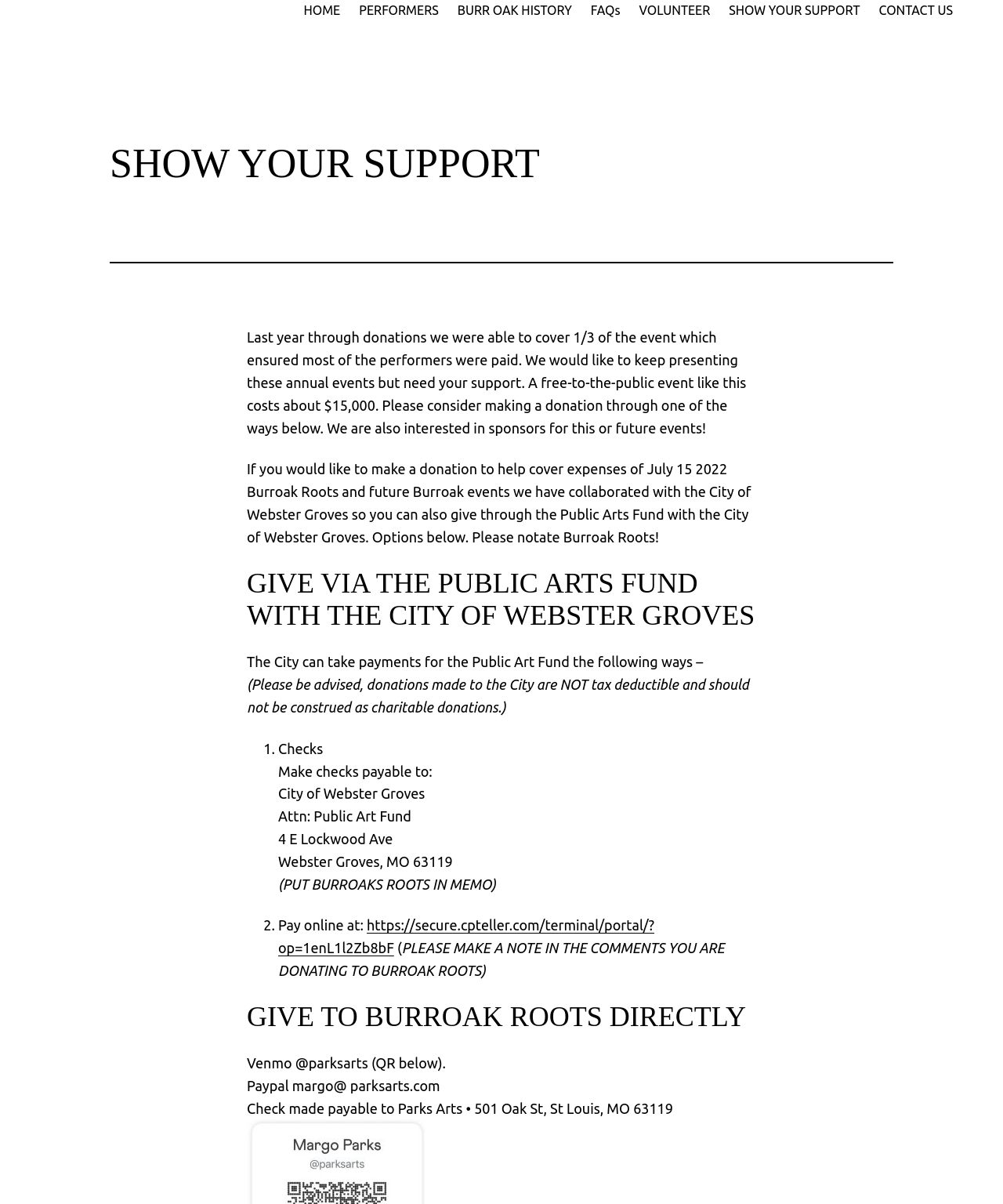Identify the bounding box of the UI element described as follows: "VOLUNTEER". Provide the coordinates as four float numbers in the range of 0 to 1 [left, top, right, bottom].

[0.637, 0.001, 0.708, 0.017]